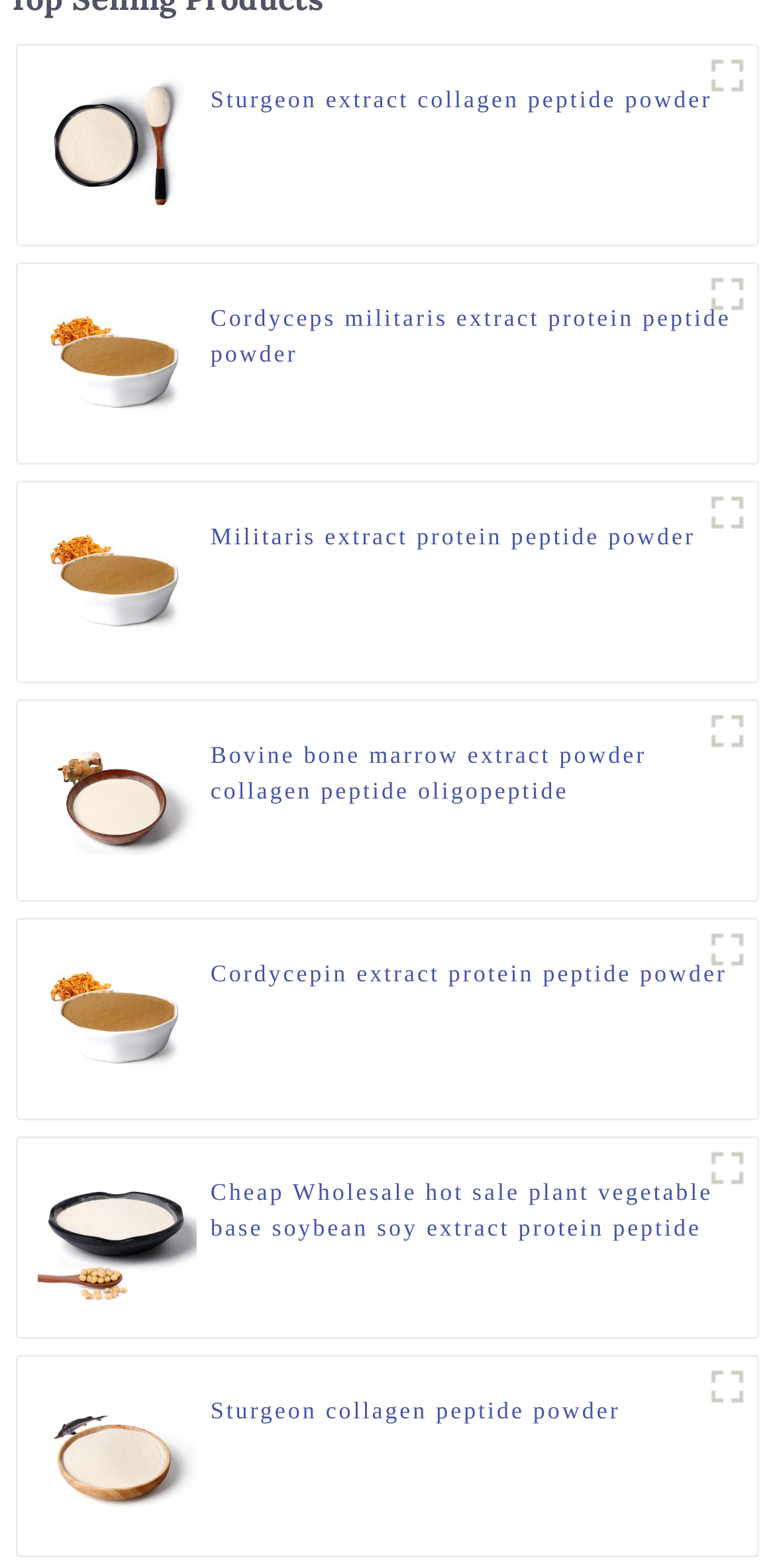Find the bounding box coordinates of the element you need to click on to perform this action: 'View Bovine bone marrow extract powder collagen peptide oligopeptide'. The coordinates should be represented by four float values between 0 and 1, in the format [left, top, right, bottom].

[0.272, 0.47, 0.952, 0.515]